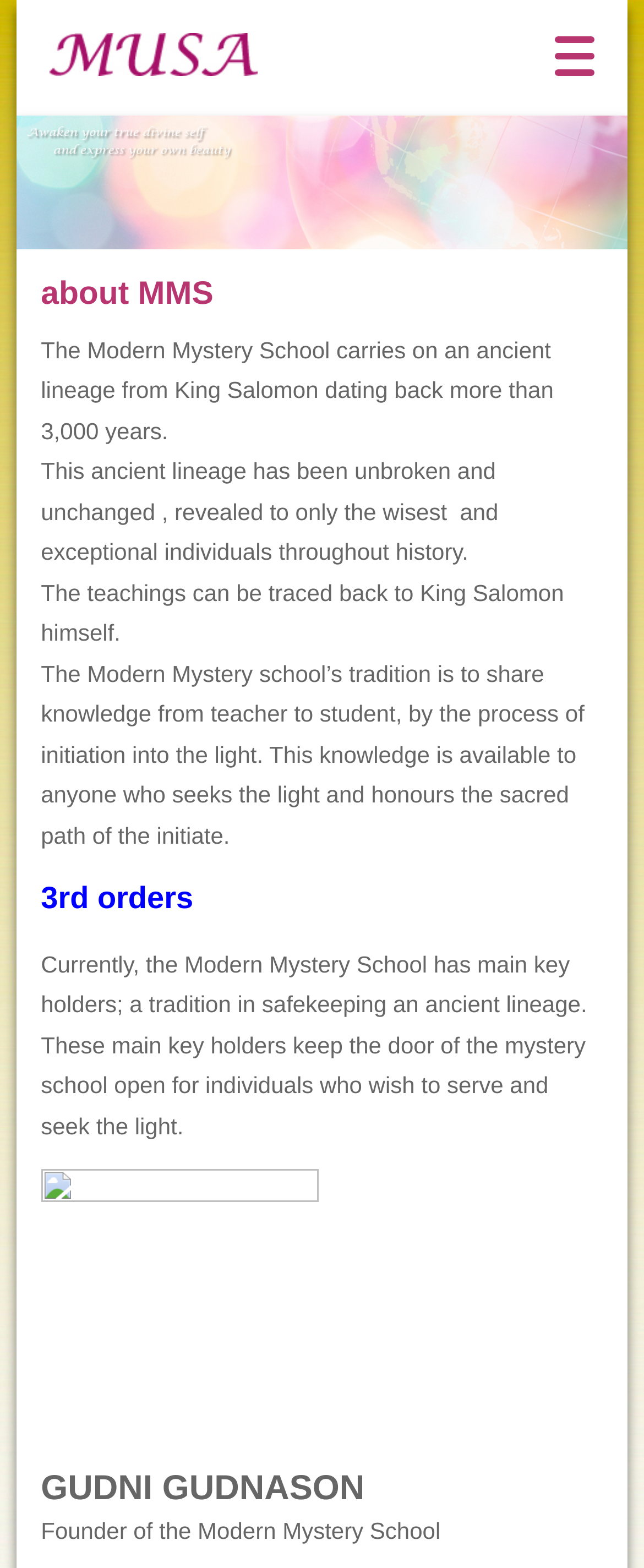How many main key holders are there?
Using the information from the image, answer the question thoroughly.

The text mentions that 'Currently, the Modern Mystery School has main key holders; a tradition in safekeeping an ancient lineage.' However, it does not specify the exact number of main key holders.